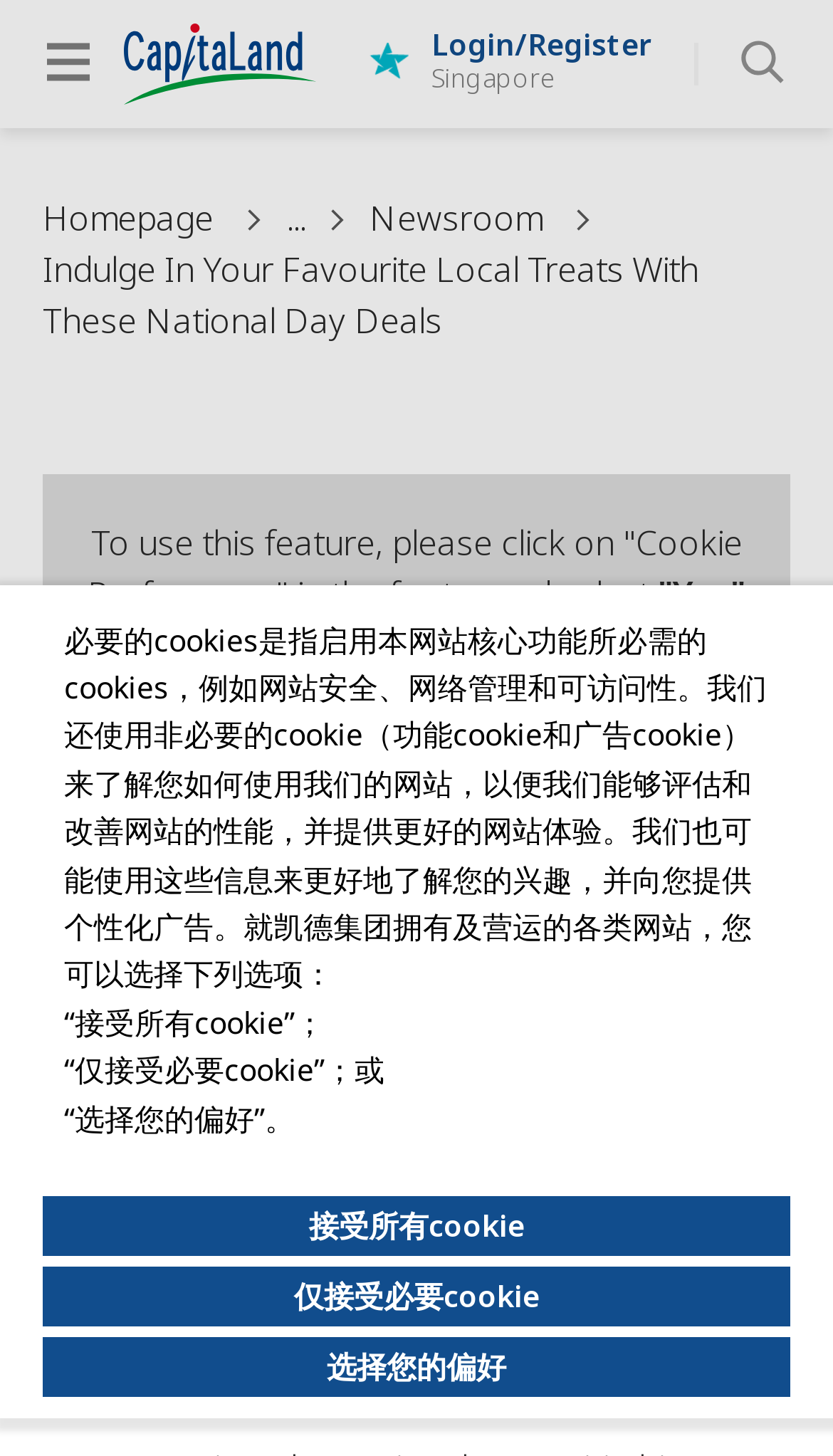Provide the bounding box coordinates for the UI element that is described as: "Toggle search".

[0.885, 0.025, 0.949, 0.062]